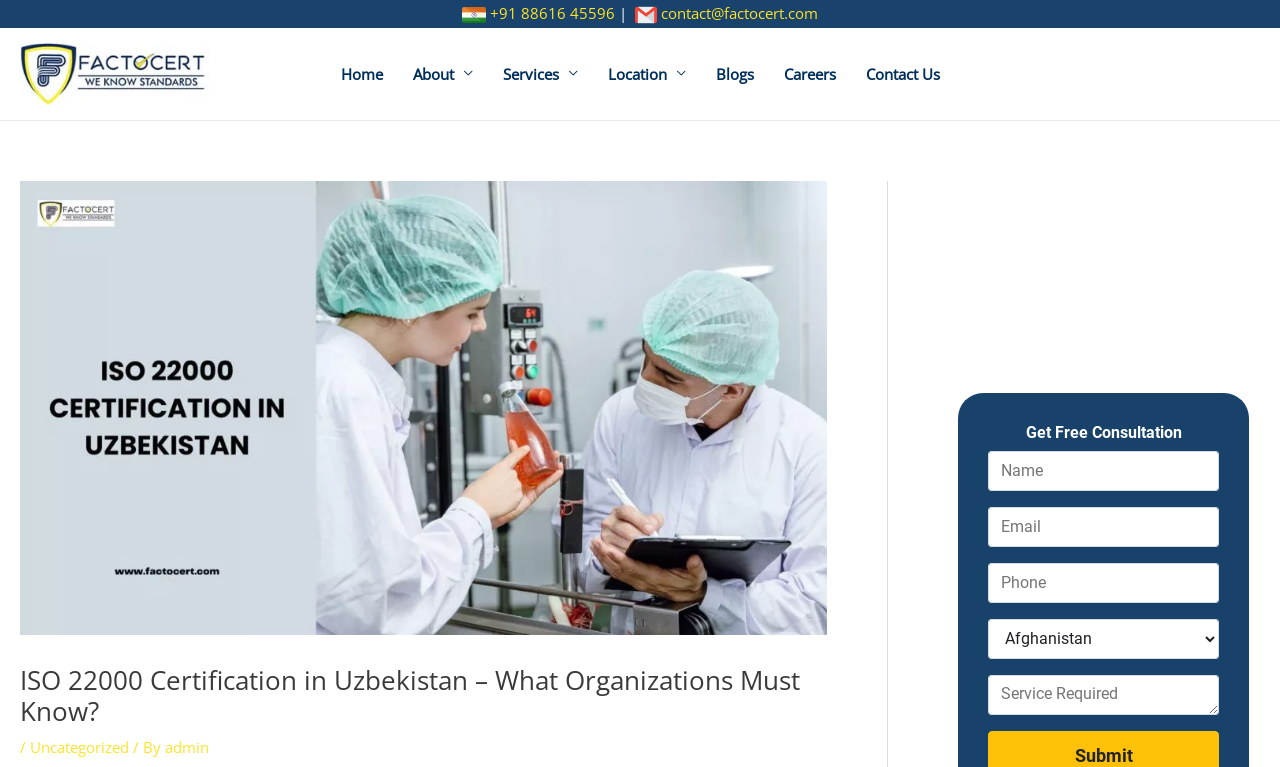What is the email address to contact?
Give a single word or phrase as your answer by examining the image.

contact@factocert.com